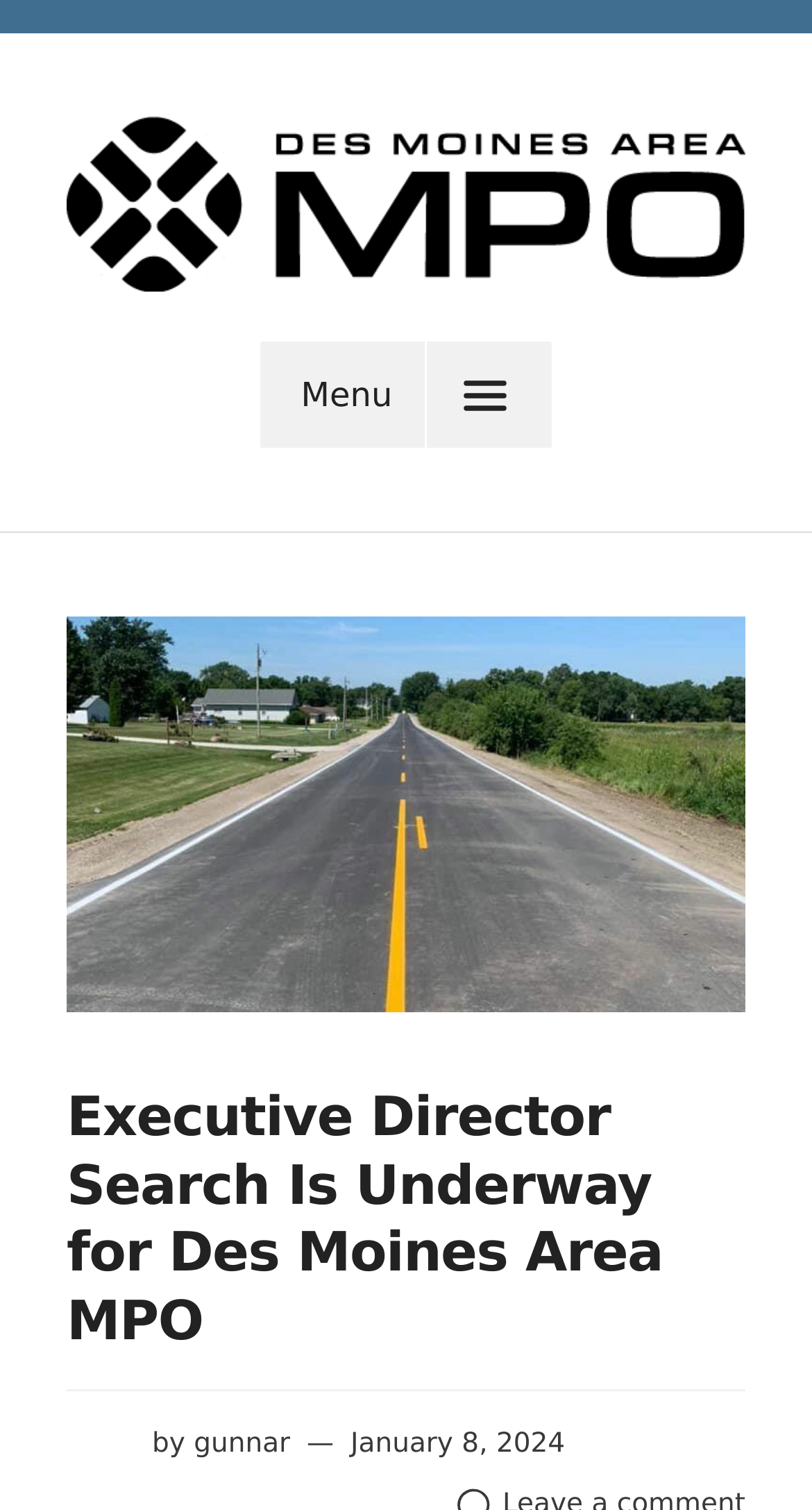Respond to the following query with just one word or a short phrase: 
What is the purpose of the organization?

Transportation planning